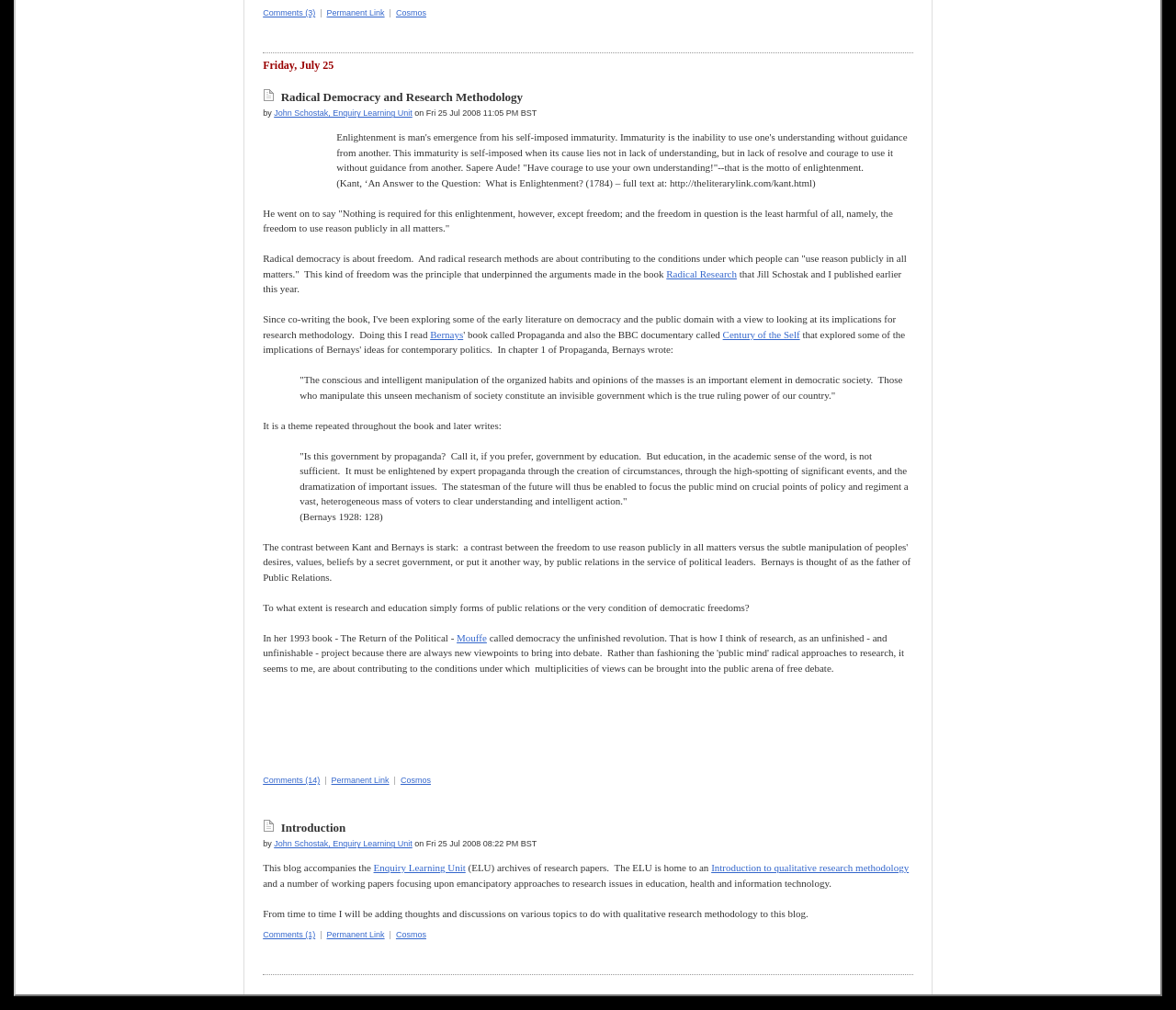Who is quoted in the article?
Provide a fully detailed and comprehensive answer to the question.

I found the quote by looking at the StaticText element with the text '(Kant, ‘An Answer to the Question: What is Enlightenment? (1784) – full text at: http://theliterarylink.com/kant.html)' which is located in the middle of the webpage.